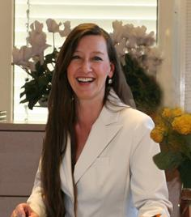Give a concise answer of one word or phrase to the question: 
What color is the woman's blazer?

White